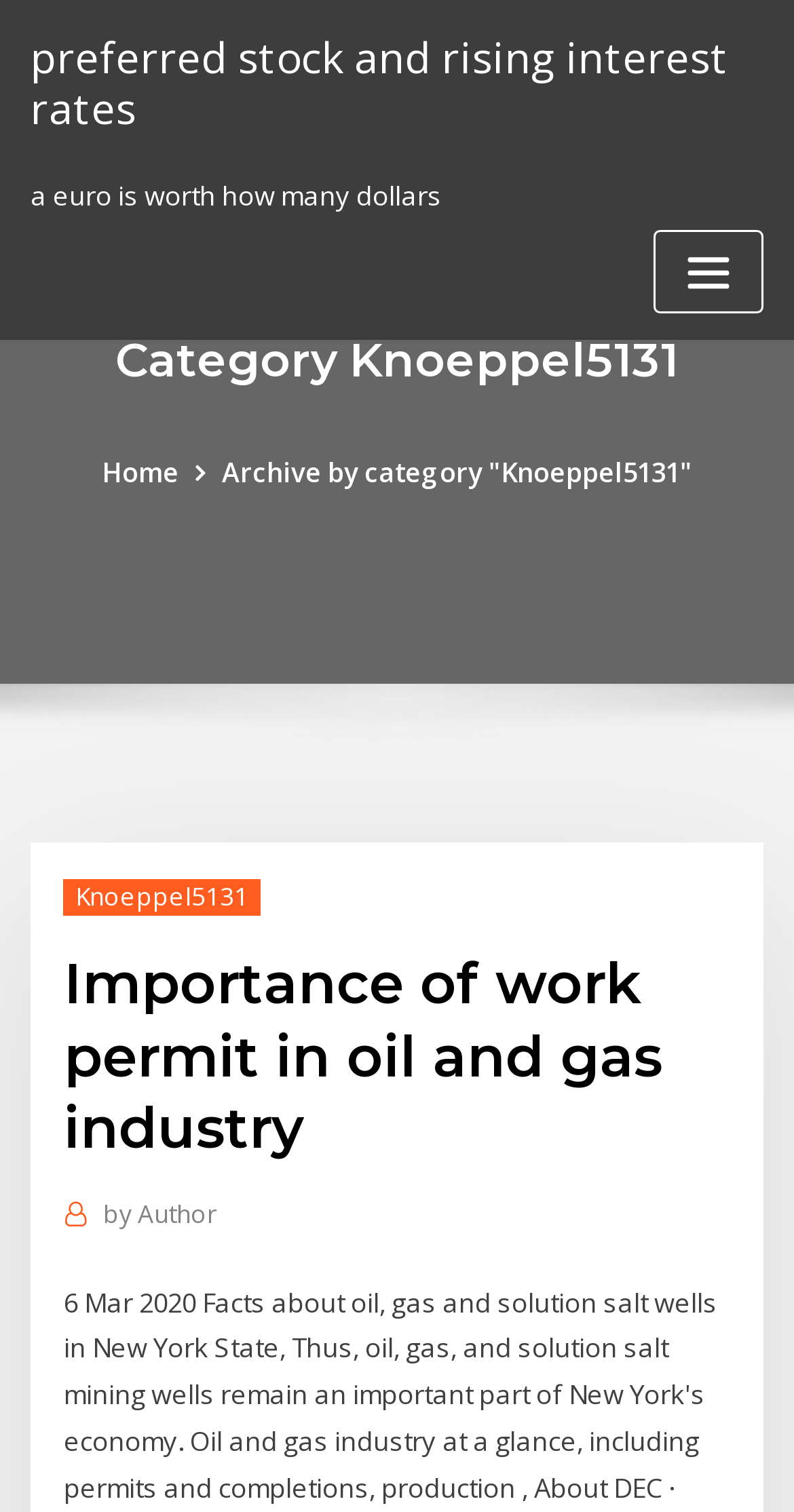Extract the bounding box coordinates for the UI element described as: "Home".

[0.128, 0.3, 0.225, 0.324]